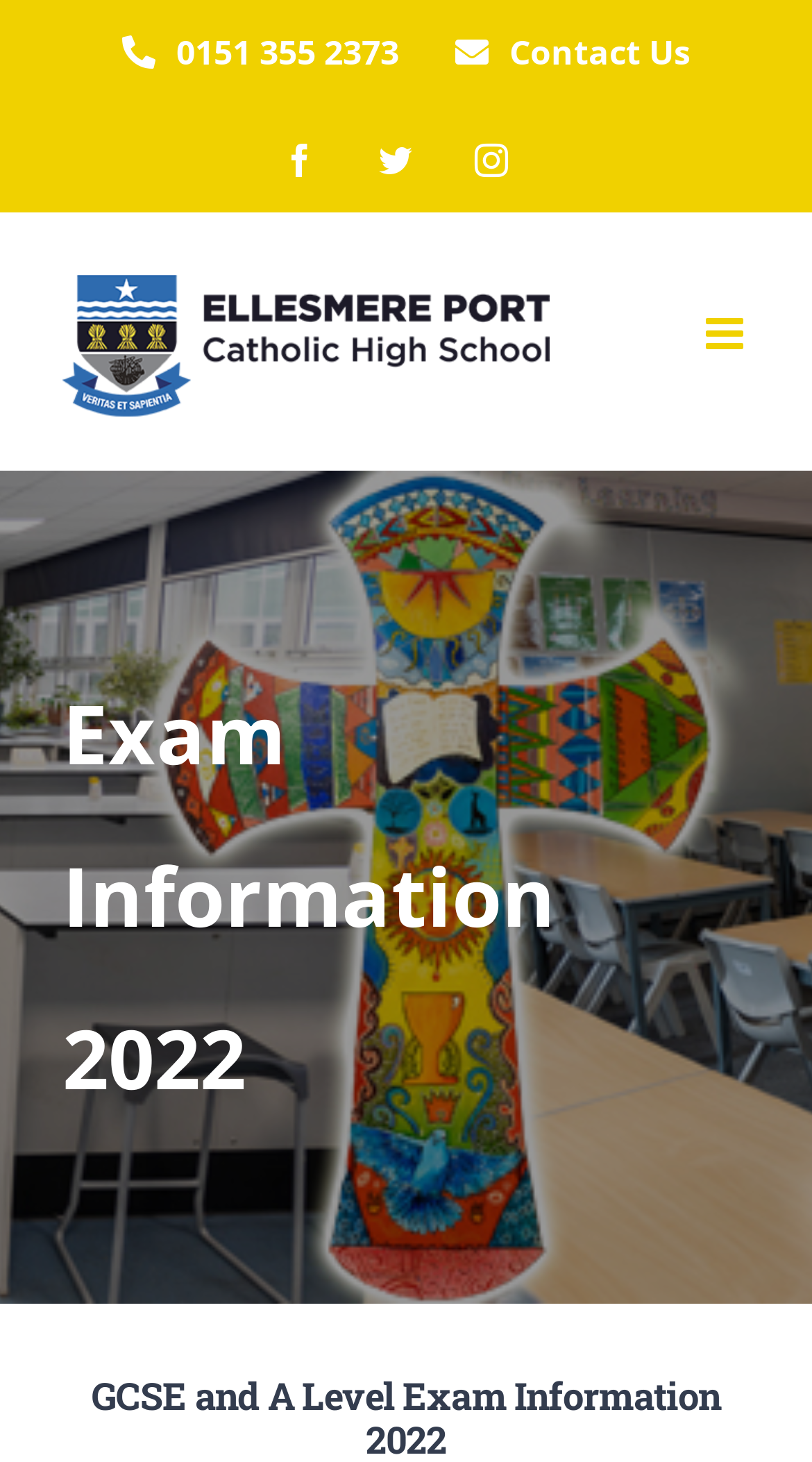Identify the bounding box coordinates for the region of the element that should be clicked to carry out the instruction: "Read more about the F-16". The bounding box coordinates should be four float numbers between 0 and 1, i.e., [left, top, right, bottom].

None